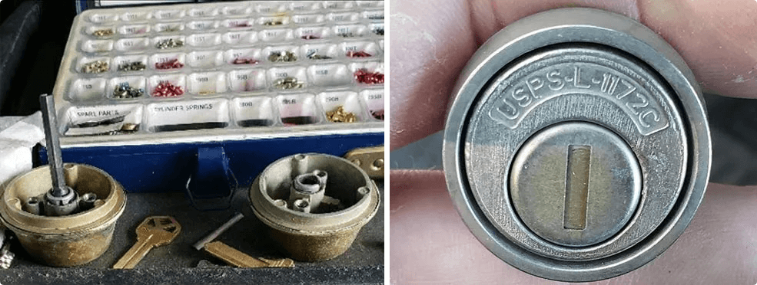What is the purpose of the locksmith's work?
From the image, provide a succinct answer in one word or a short phrase.

To enhance security